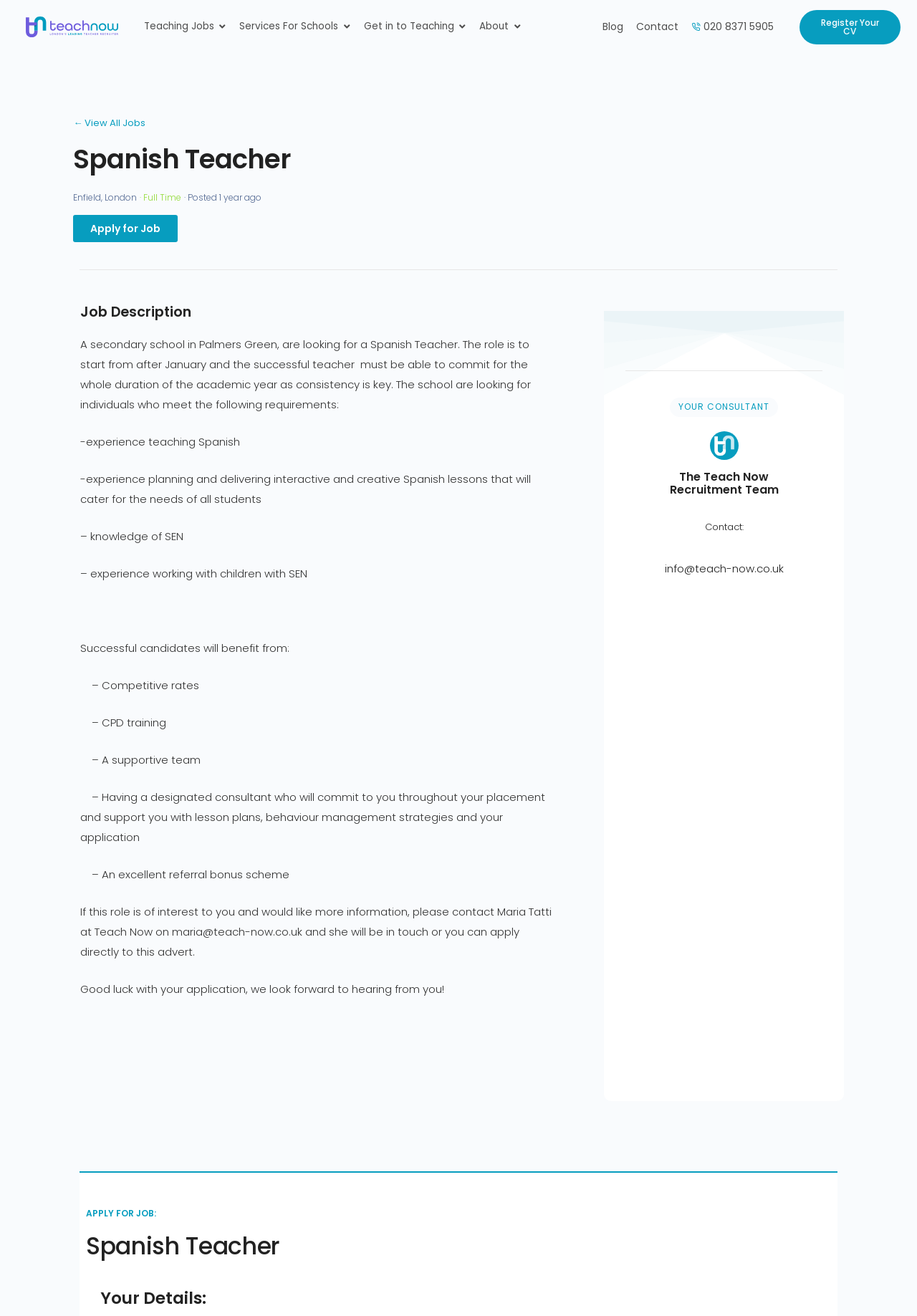What is the duration of the academic year?
Provide a thorough and detailed answer to the question.

The job description mentions that the successful teacher must be able to commit for the whole duration of the academic year, indicating that the role is for the entire academic year.